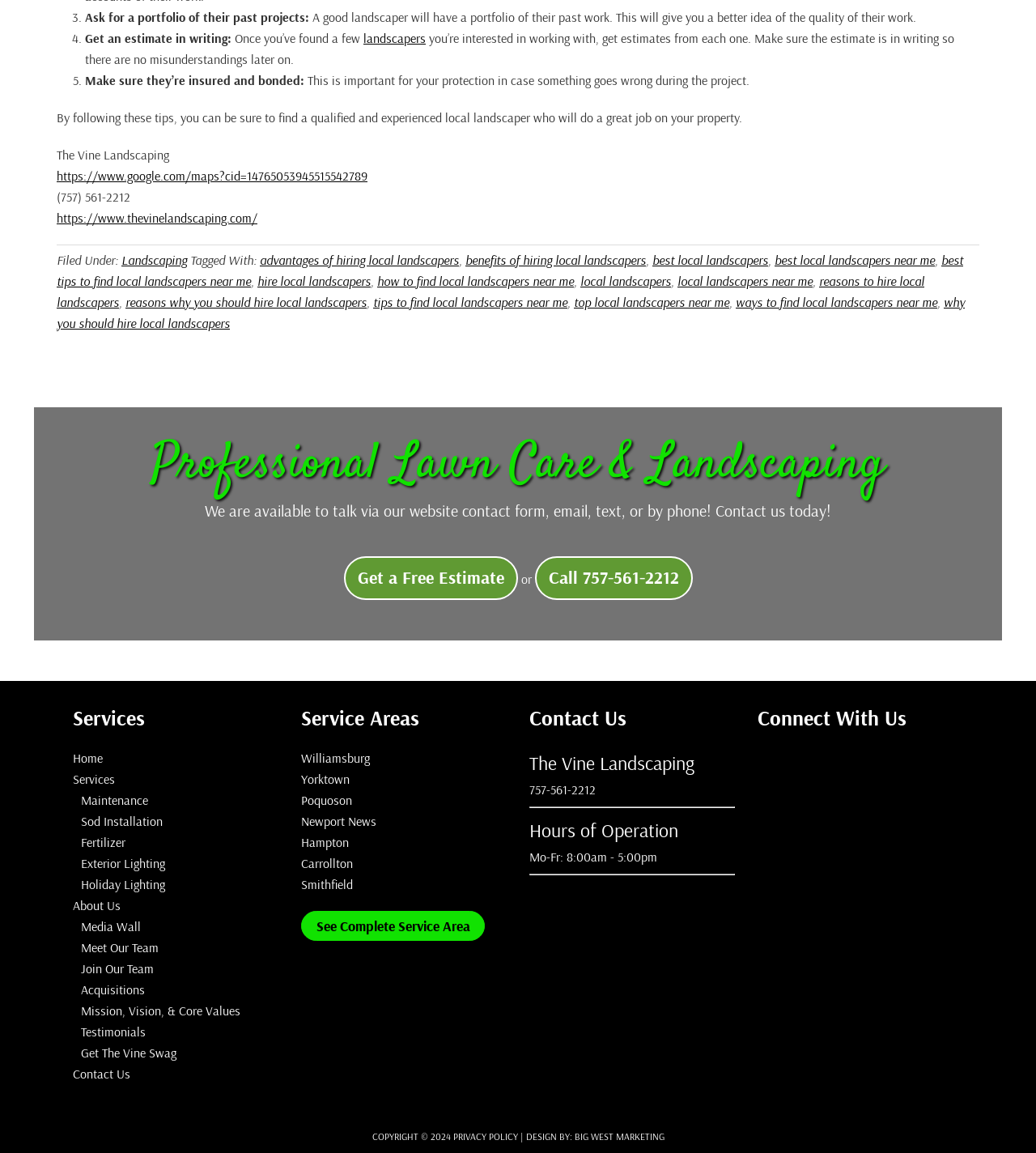Use the information in the screenshot to answer the question comprehensively: What is the phone number of The Vine Landscaping?

The phone number of The Vine Landscaping can be found in the contact information section of the webpage, which is (757) 561-2212.